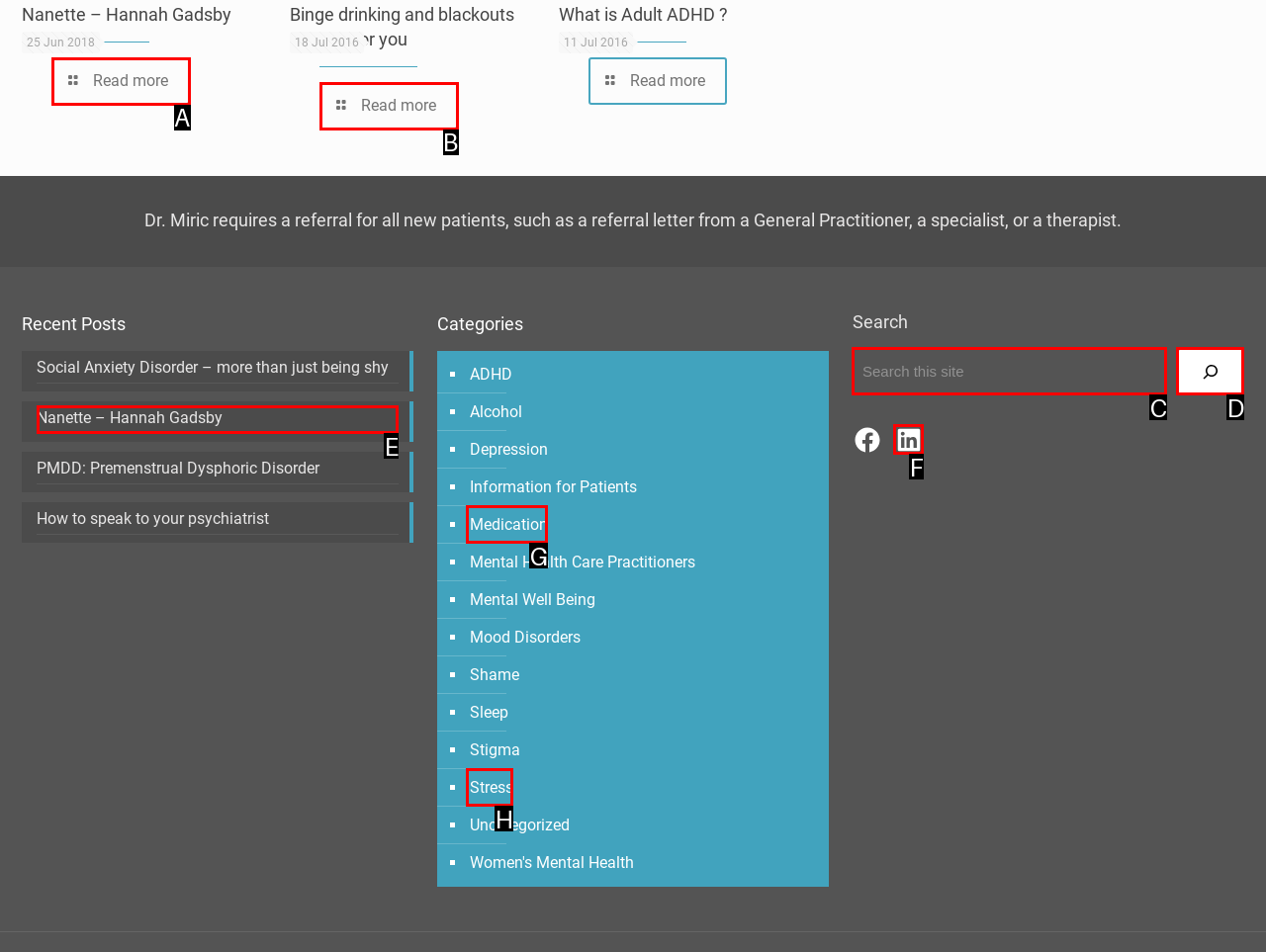Tell me the letter of the option that corresponds to the description: Read more
Answer using the letter from the given choices directly.

A